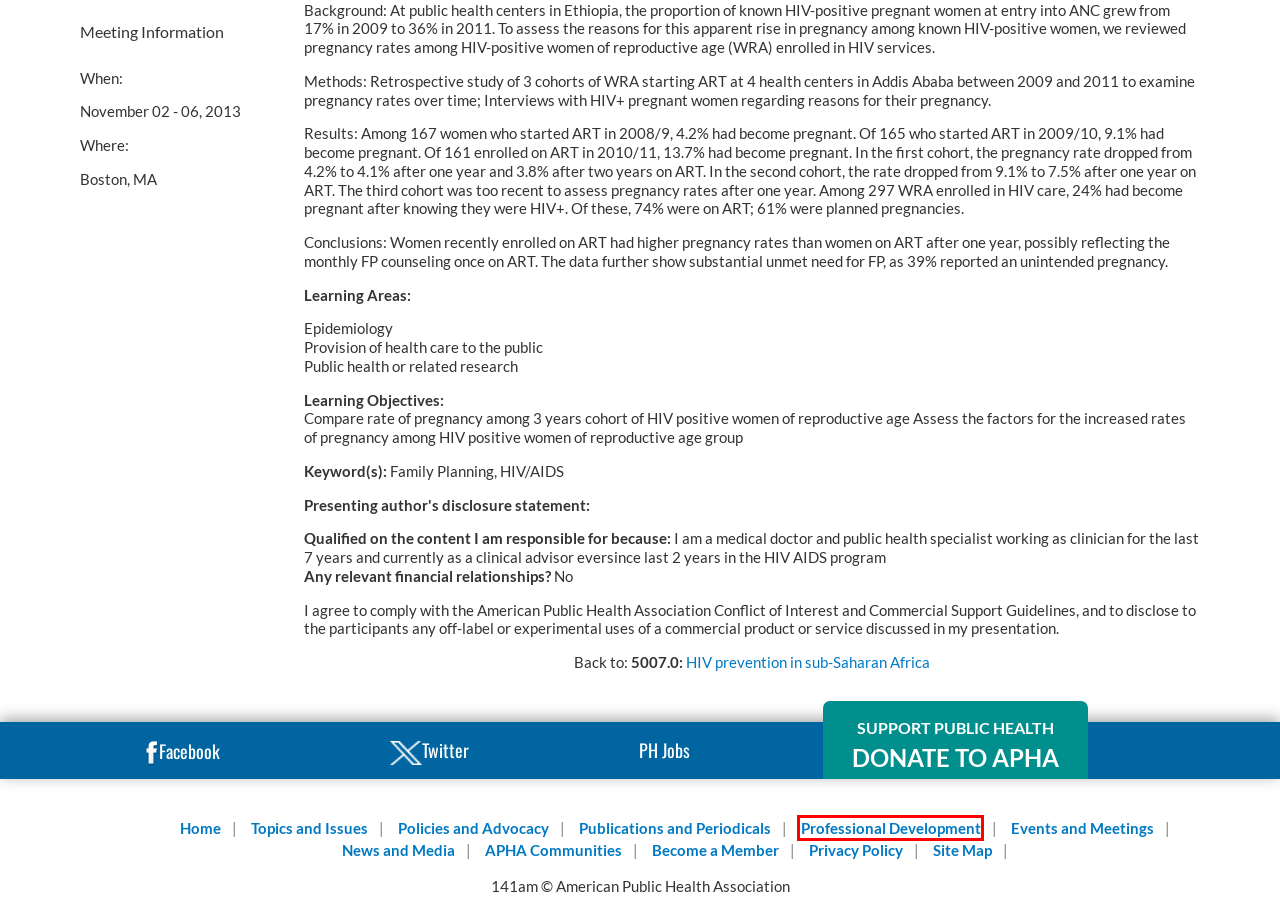Assess the screenshot of a webpage with a red bounding box and determine which webpage description most accurately matches the new page after clicking the element within the red box. Here are the options:
A. APHA Membership
B. Site Map
C. Professional Development
D. Policy Statements and Advocacy
E. Single Gift - Advocacy
F. News & Media
G. Privacy Policy
H. Topics & Issues

C